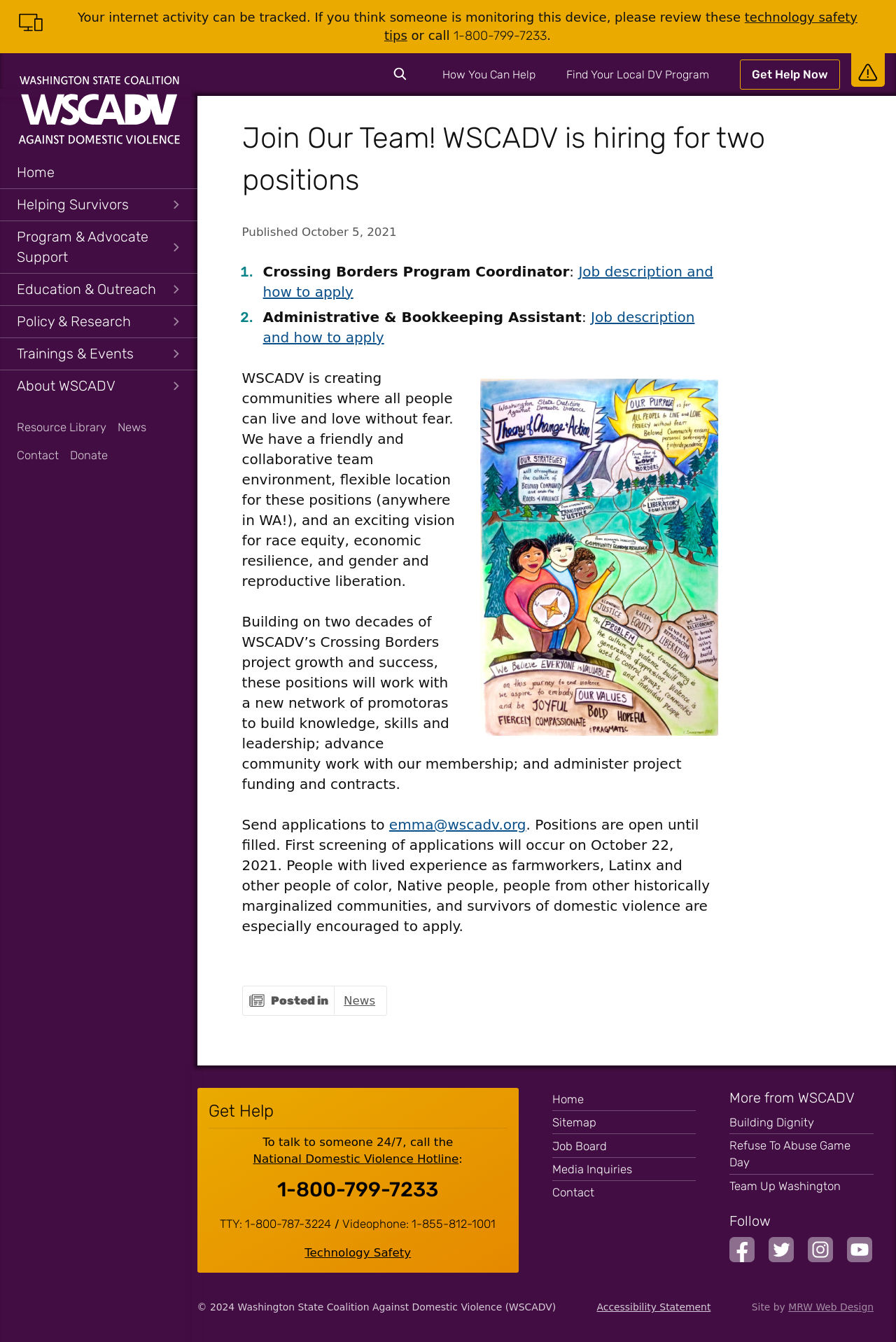Please answer the following question using a single word or phrase: 
What is the phone number to call for help?

1-800-799-7233